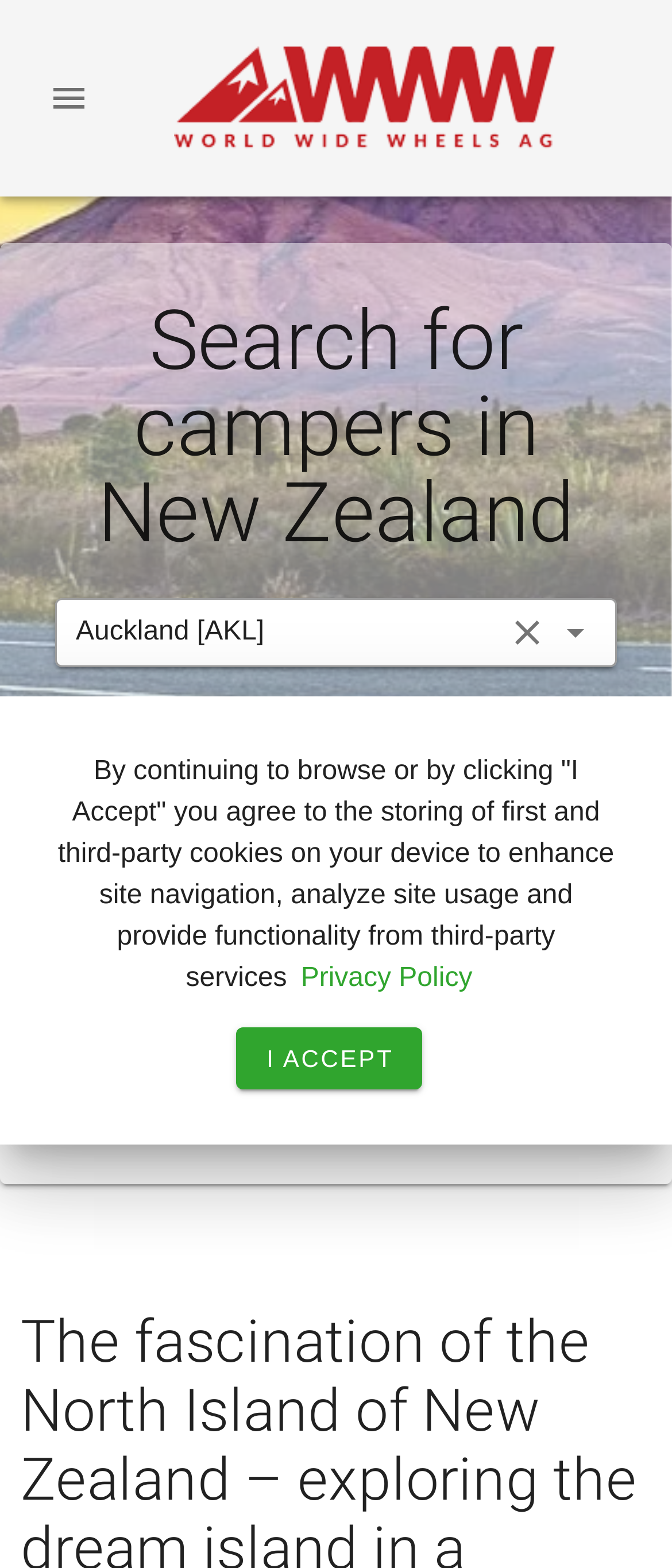Identify the bounding box for the described UI element. Provide the coordinates in (top-left x, top-left y, bottom-right x, bottom-right y) format with values ranging from 0 to 1: Fushimi Inari Shrine

None